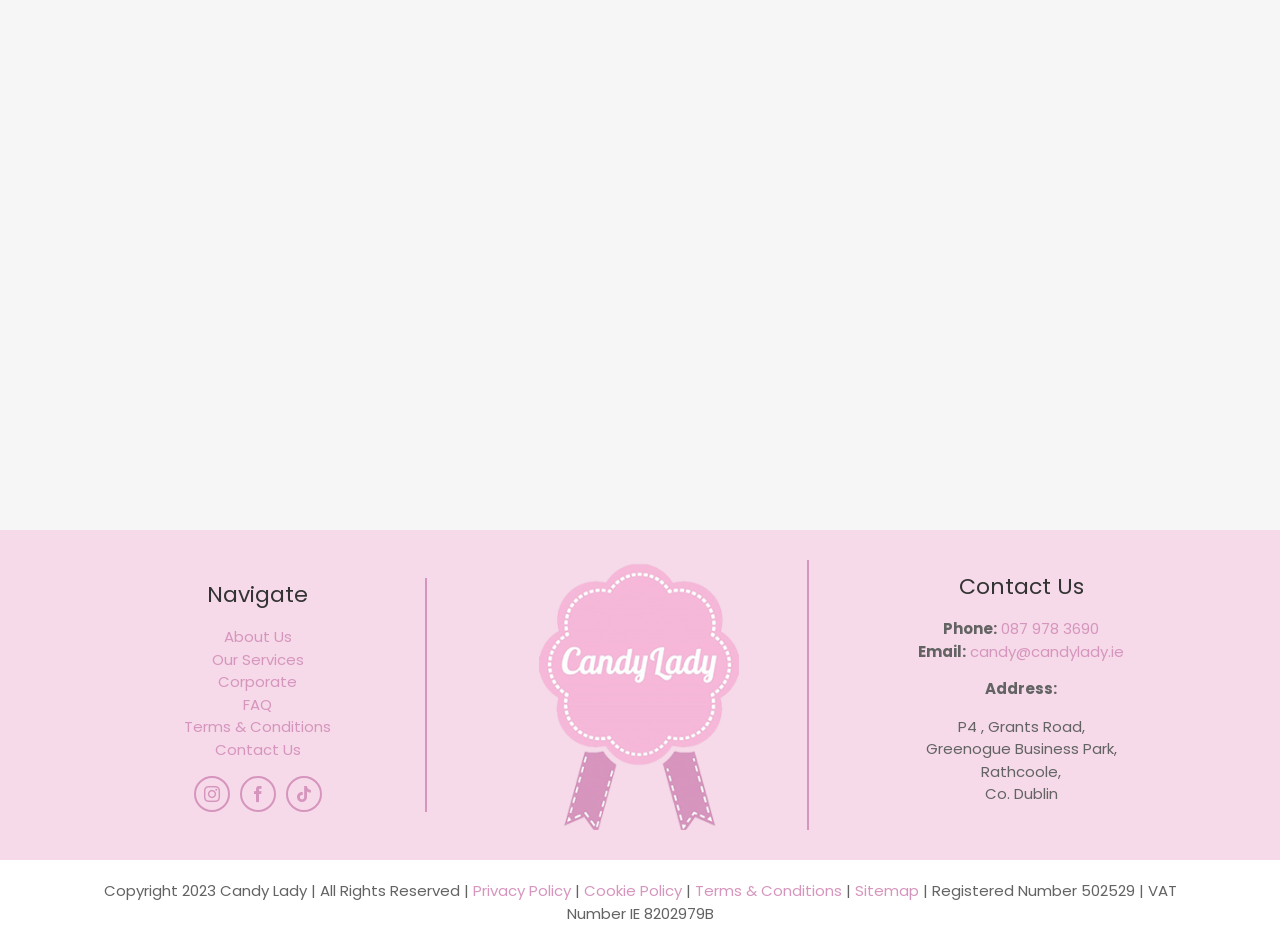Identify the bounding box for the UI element specified in this description: "Terms & Conditions". The coordinates must be four float numbers between 0 and 1, formatted as [left, top, right, bottom].

[0.543, 0.932, 0.657, 0.954]